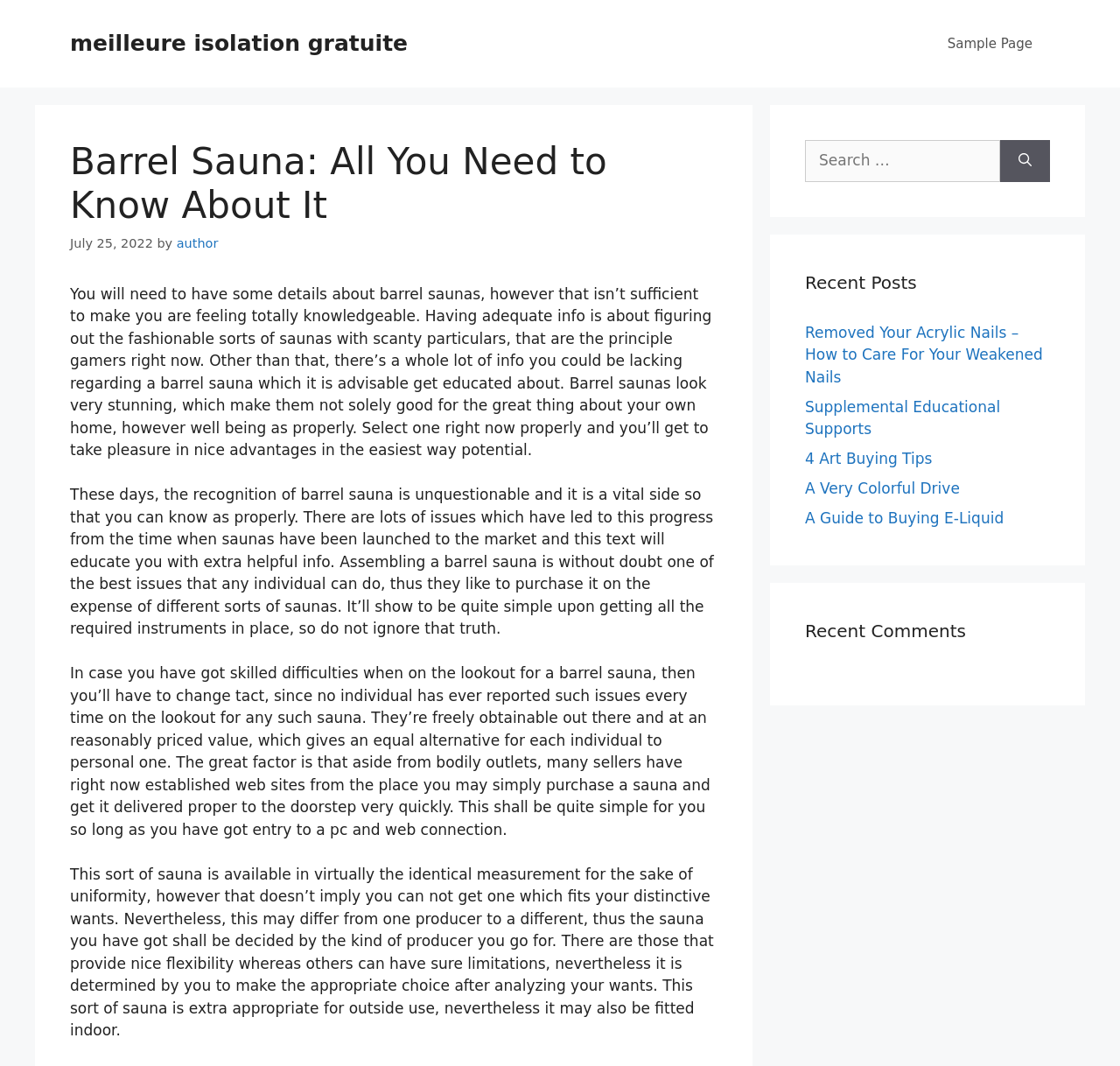Specify the bounding box coordinates of the element's area that should be clicked to execute the given instruction: "Read the article about barrel saunas". The coordinates should be four float numbers between 0 and 1, i.e., [left, top, right, bottom].

[0.062, 0.267, 0.635, 0.43]